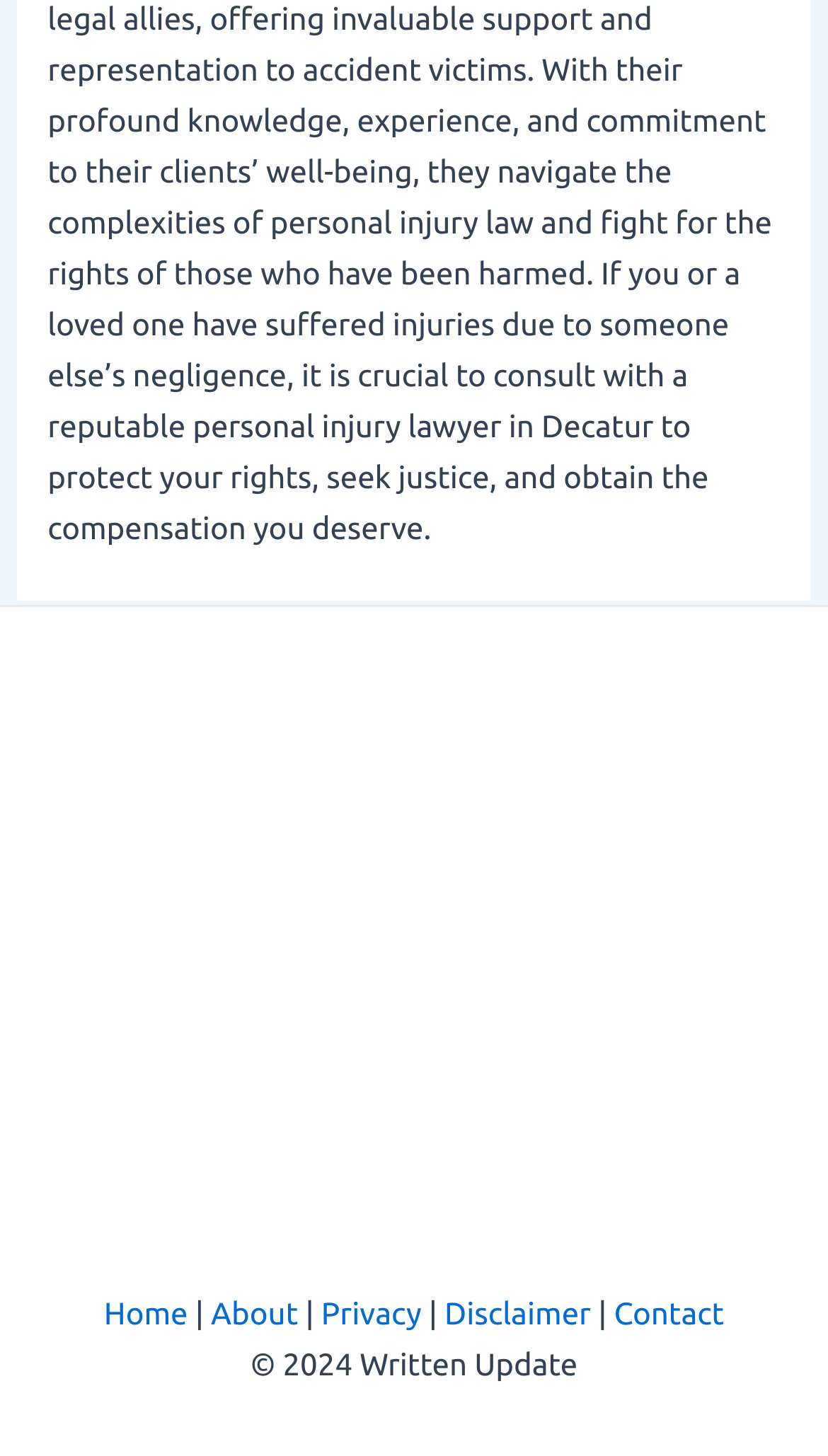What is the last menu item?
Based on the image content, provide your answer in one word or a short phrase.

Contact